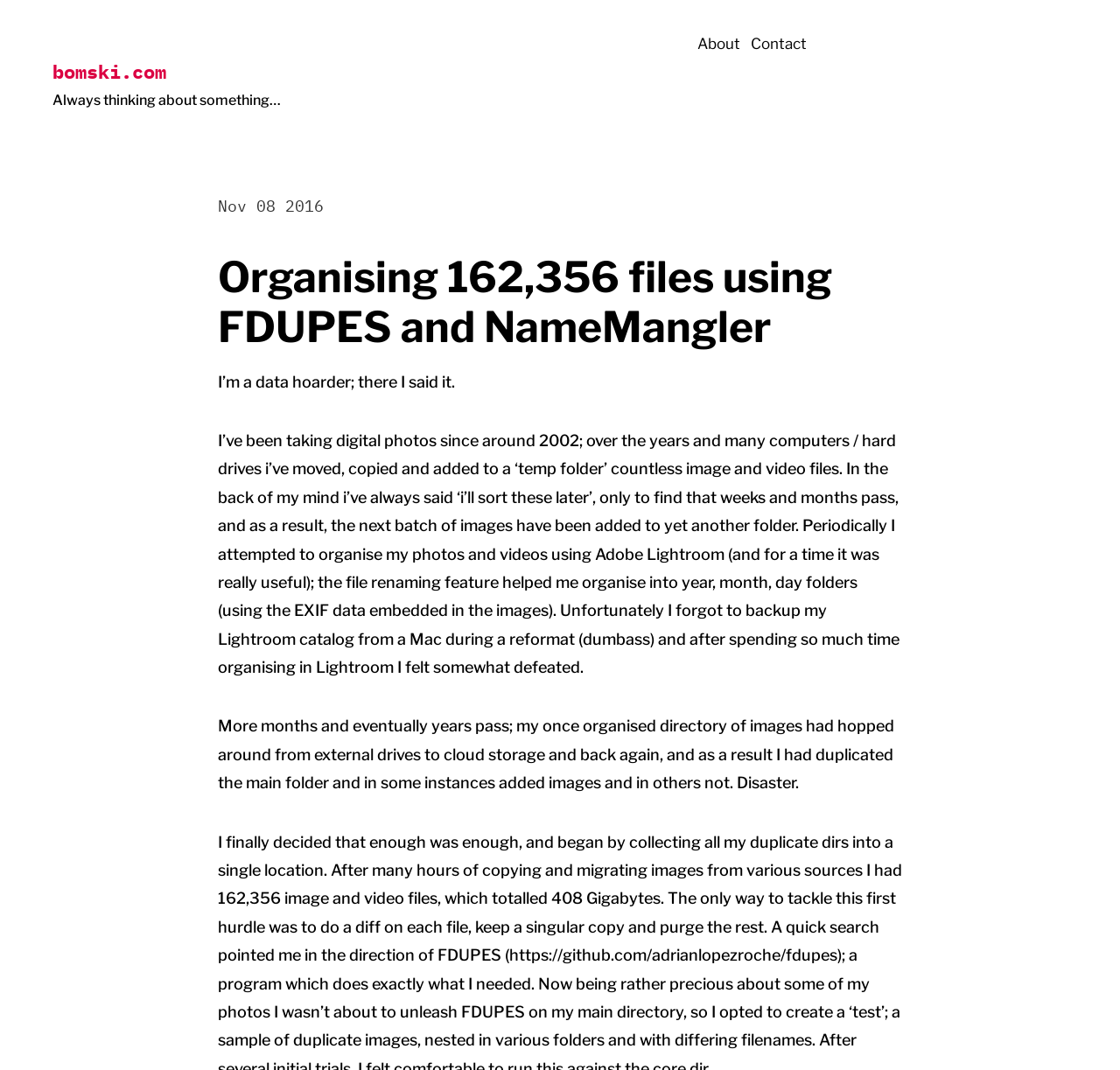What software did the author use to organize photos?
Using the image provided, answer with just one word or phrase.

Adobe Lightroom